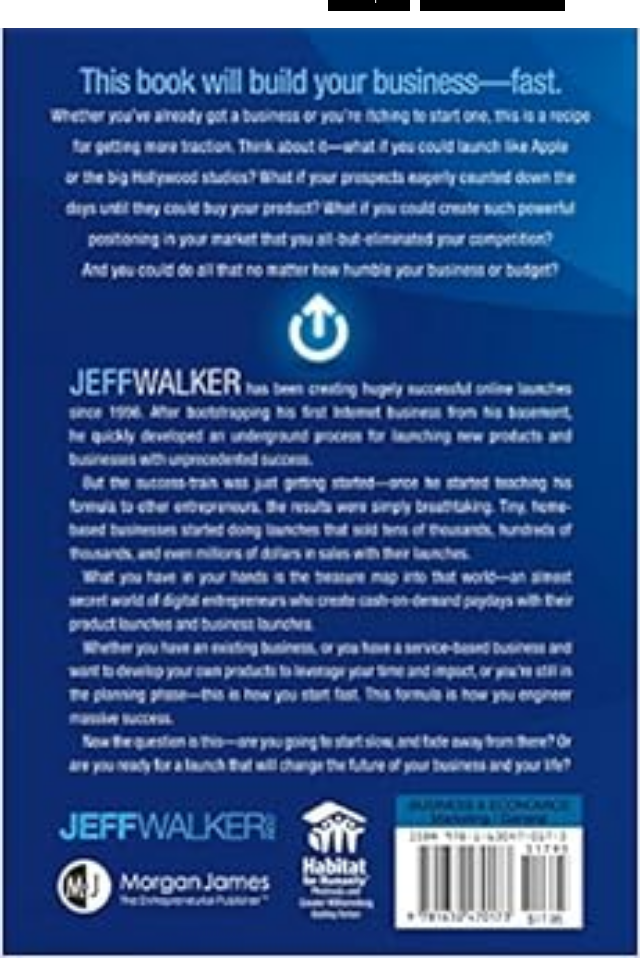What is the main focus of the book?
Using the image as a reference, answer the question with a short word or phrase.

Business growth